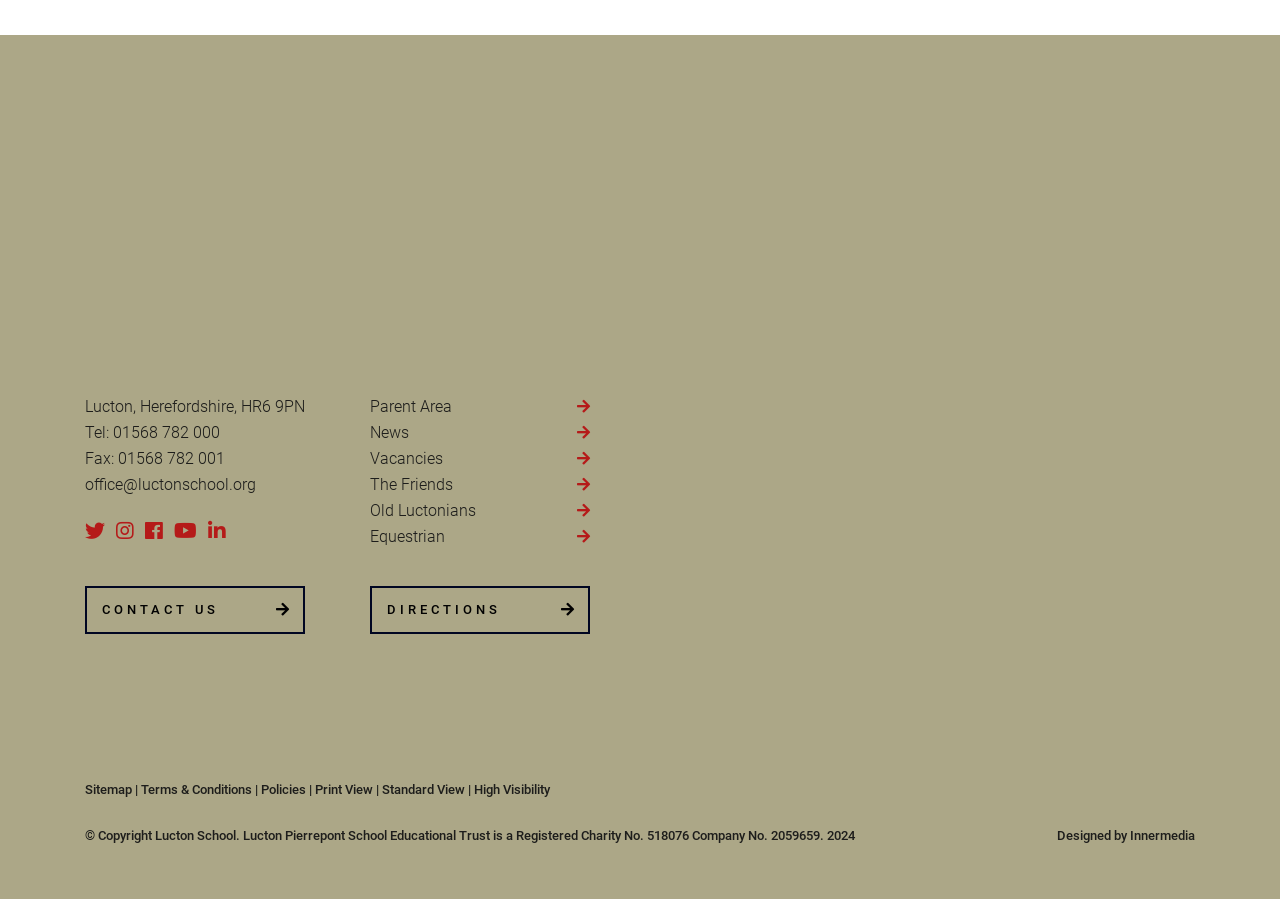Locate the UI element described as follows: "Terms & Conditions". Return the bounding box coordinates as four float numbers between 0 and 1 in the order [left, top, right, bottom].

[0.11, 0.87, 0.197, 0.886]